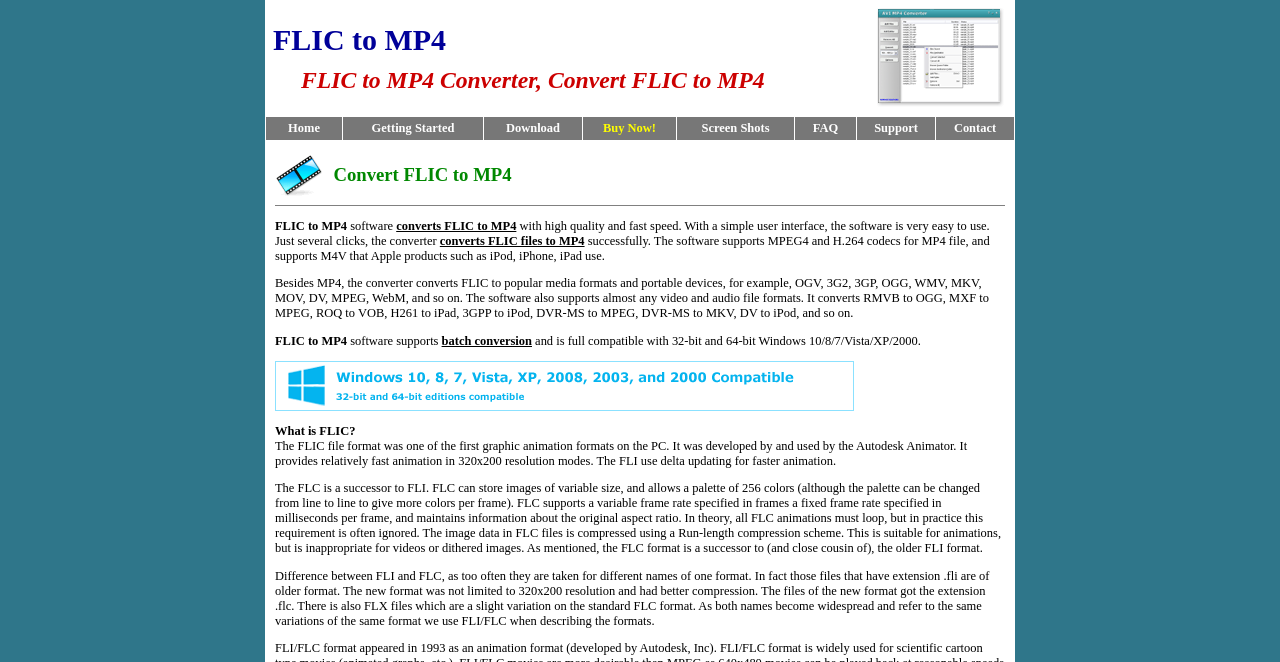Please identify the bounding box coordinates of the region to click in order to complete the task: "Search for something". The coordinates must be four float numbers between 0 and 1, specified as [left, top, right, bottom].

None